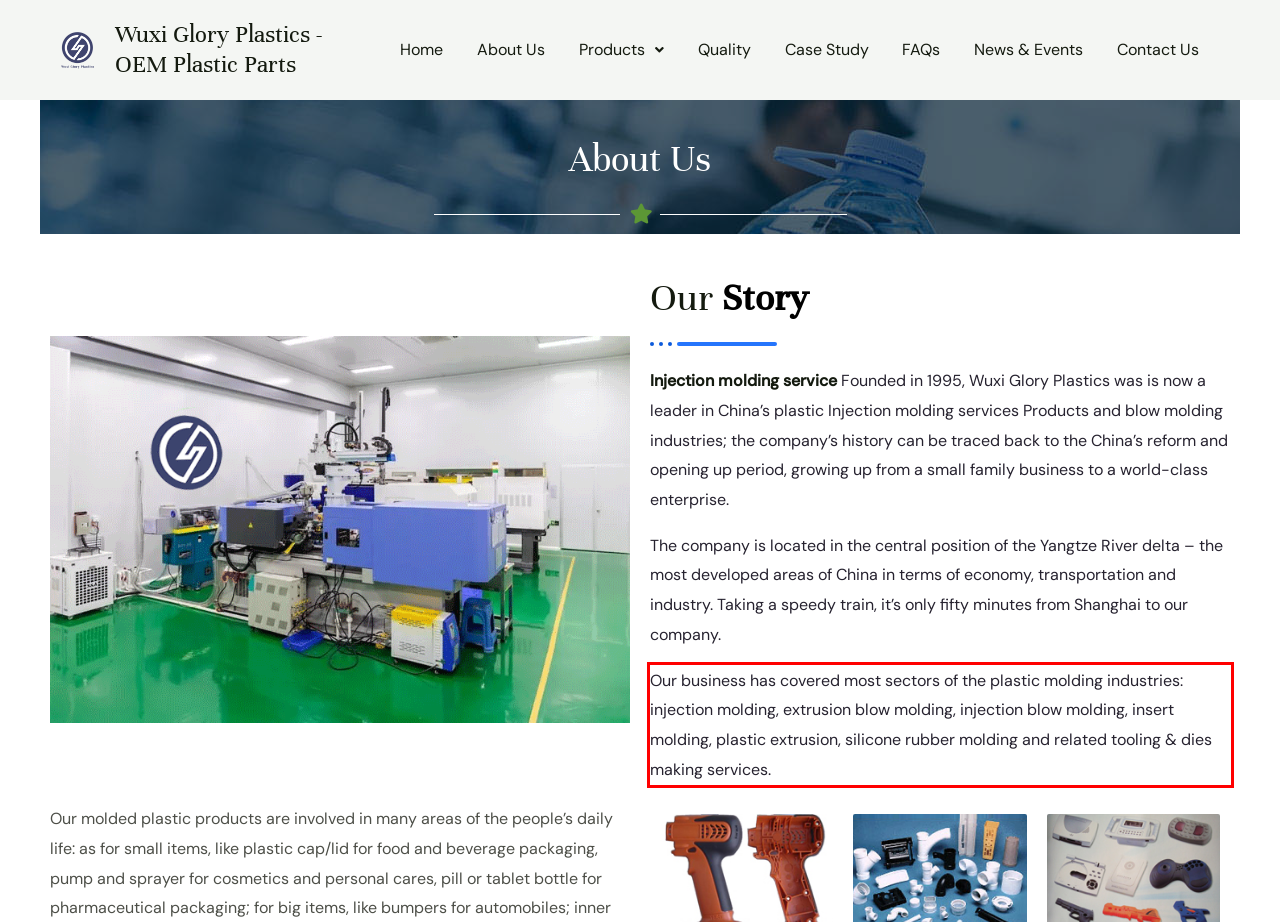Using the provided screenshot of a webpage, recognize the text inside the red rectangle bounding box by performing OCR.

Our business has covered most sectors of the plastic molding industries: injection molding, extrusion blow molding, injection blow molding, insert molding, plastic extrusion, silicone rubber molding and related tooling & dies making services.